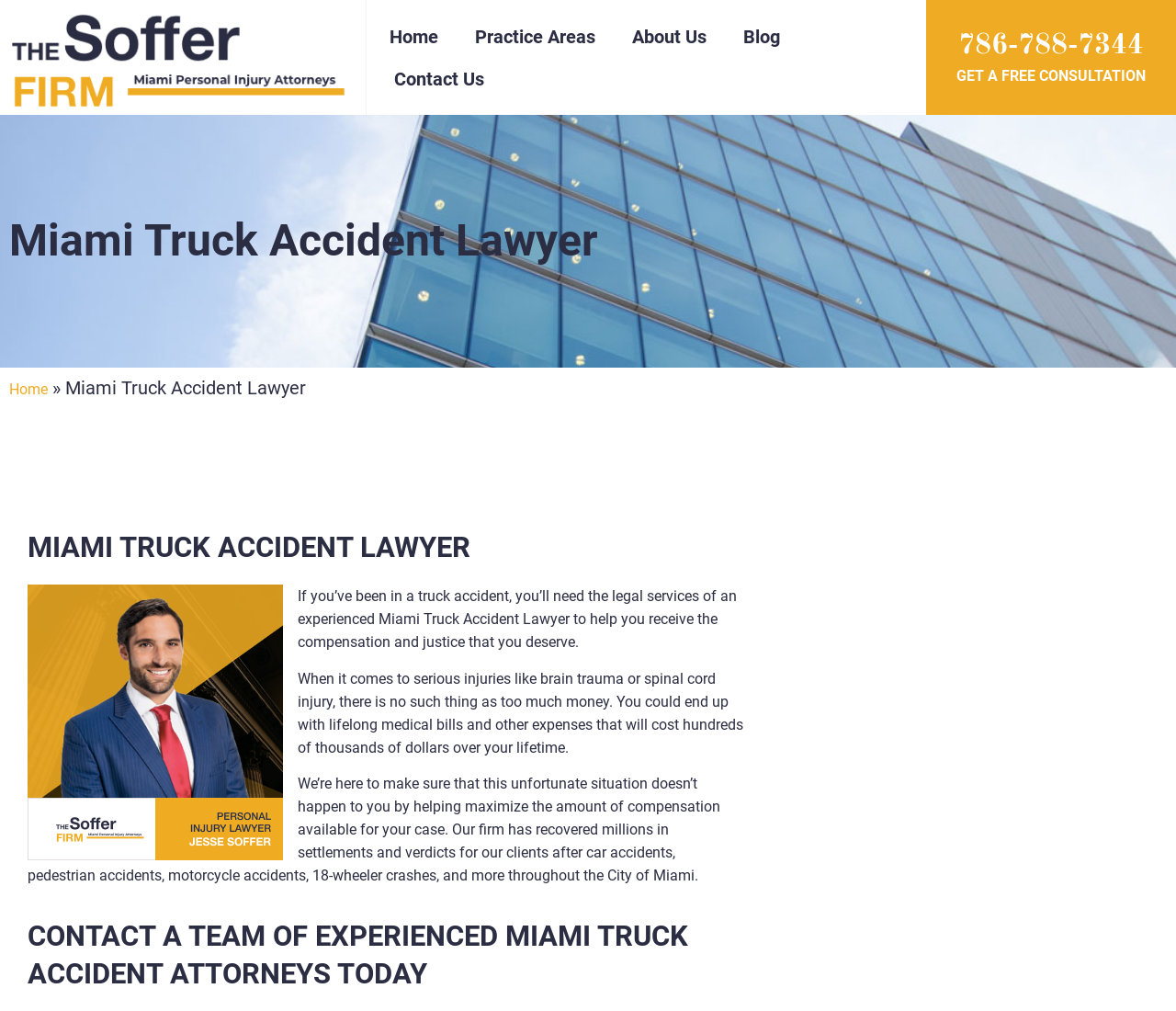What kind of injuries are mentioned on the webpage?
Based on the image, provide a one-word or brief-phrase response.

Brain trauma and spinal cord injury